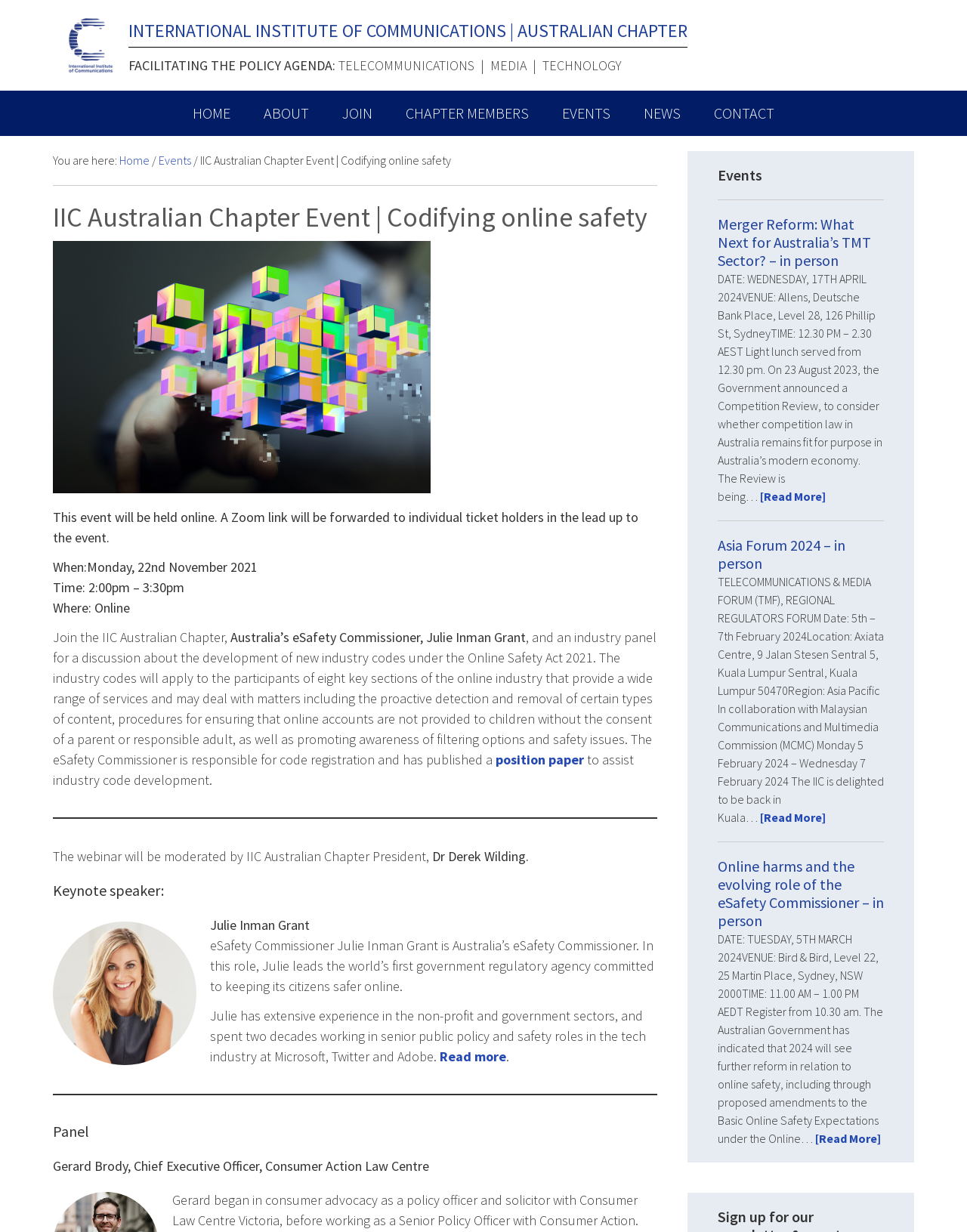Who is the keynote speaker?
Carefully analyze the image and provide a detailed answer to the question.

I found the keynote speaker by looking at the section with the heading 'Keynote speaker:' and then reading the text 'Julie Inman Grant' which is the name of the keynote speaker.